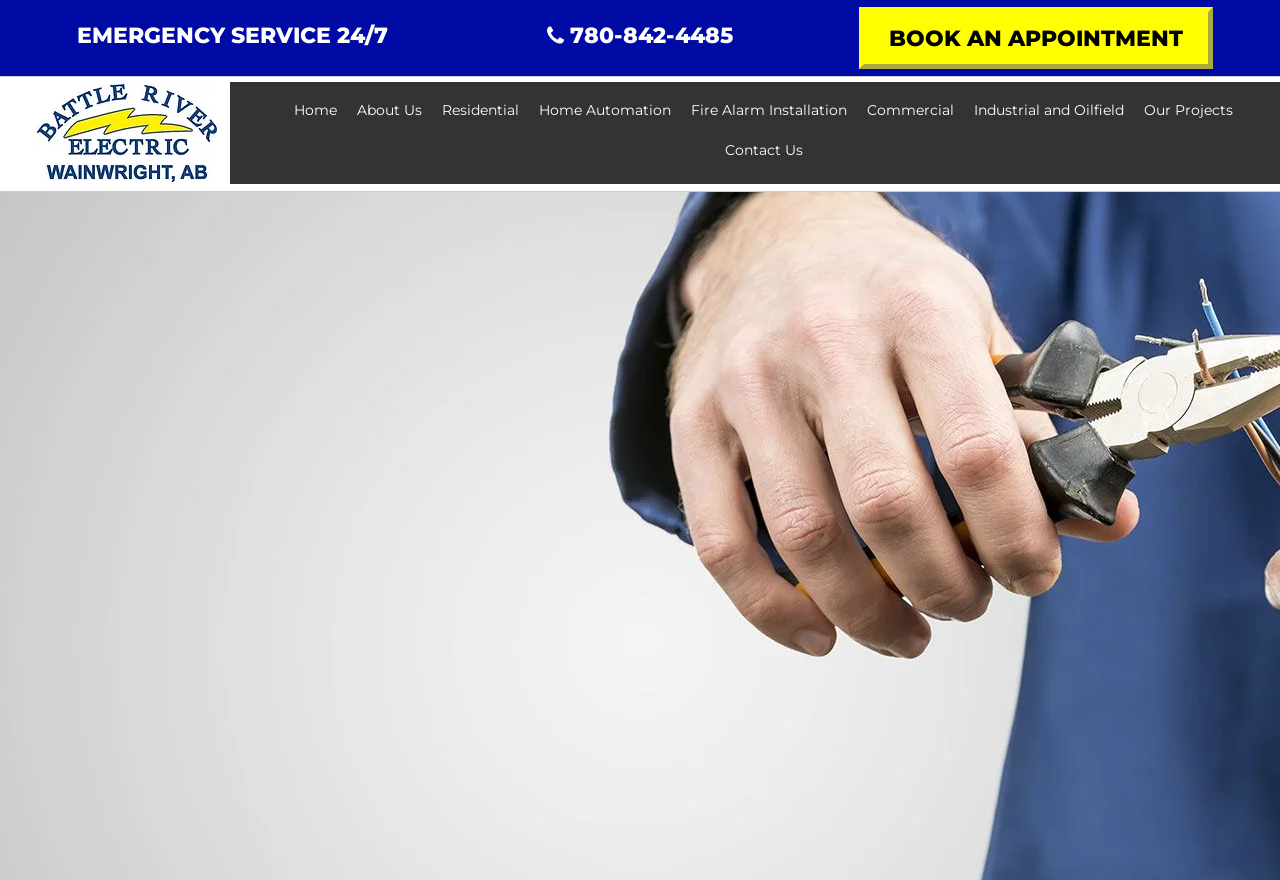Identify the bounding box of the HTML element described as: "Our Projects".

[0.894, 0.107, 0.963, 0.152]